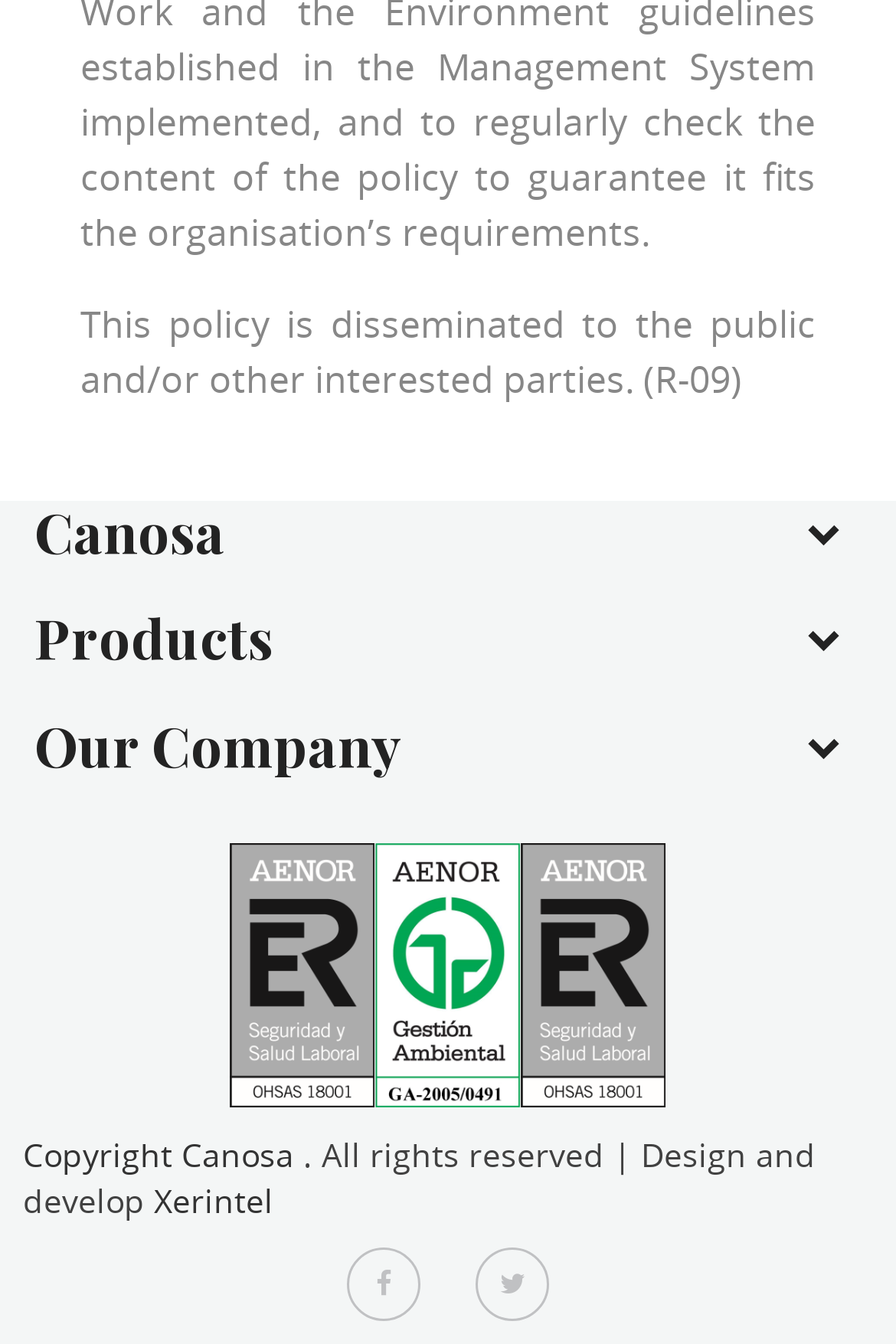Determine the bounding box coordinates for the HTML element described here: "Twitter".

[0.531, 0.928, 0.613, 0.983]